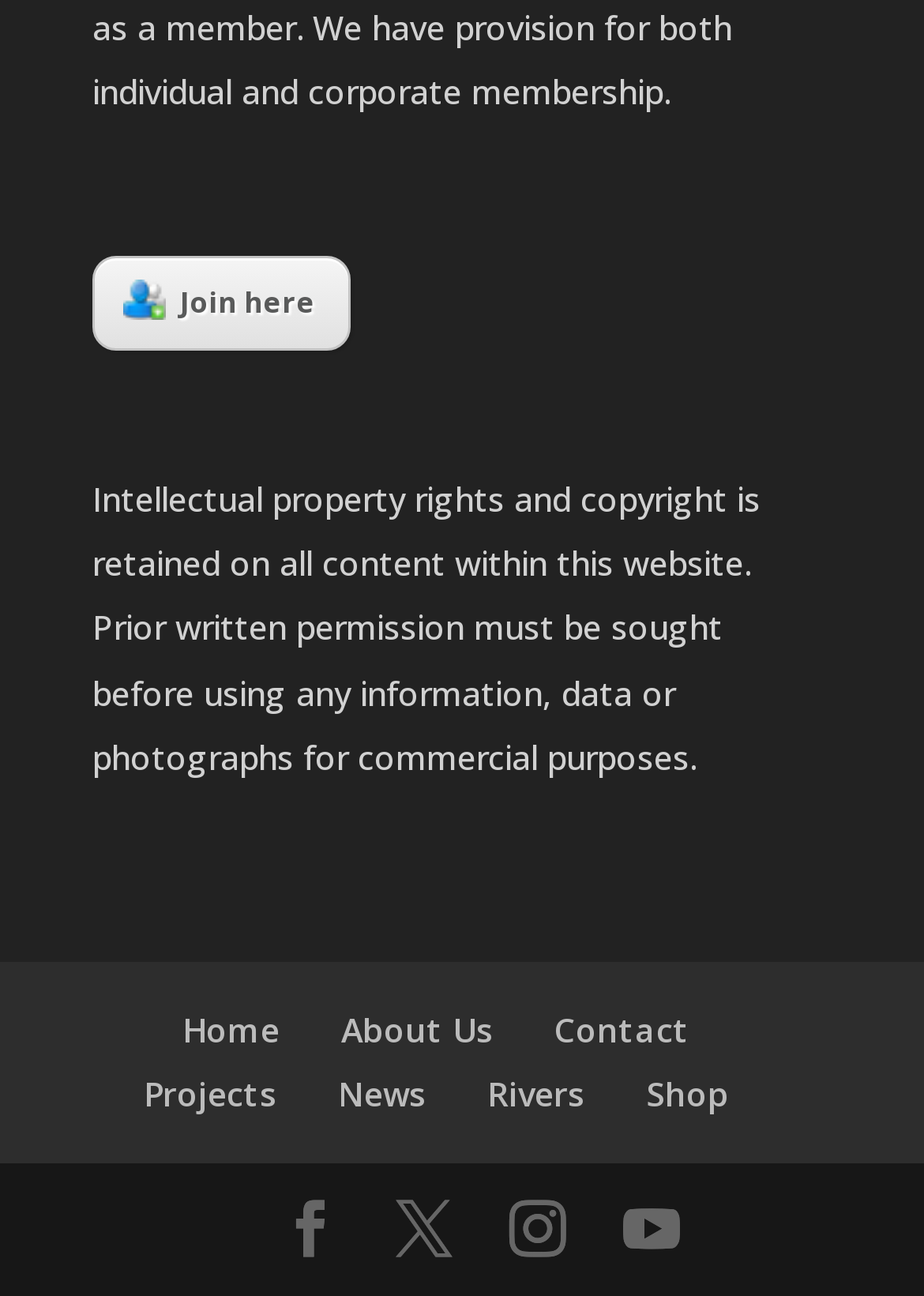Identify the bounding box coordinates of the clickable region required to complete the instruction: "Visit About Us". The coordinates should be given as four float numbers within the range of 0 and 1, i.e., [left, top, right, bottom].

[0.369, 0.777, 0.533, 0.812]